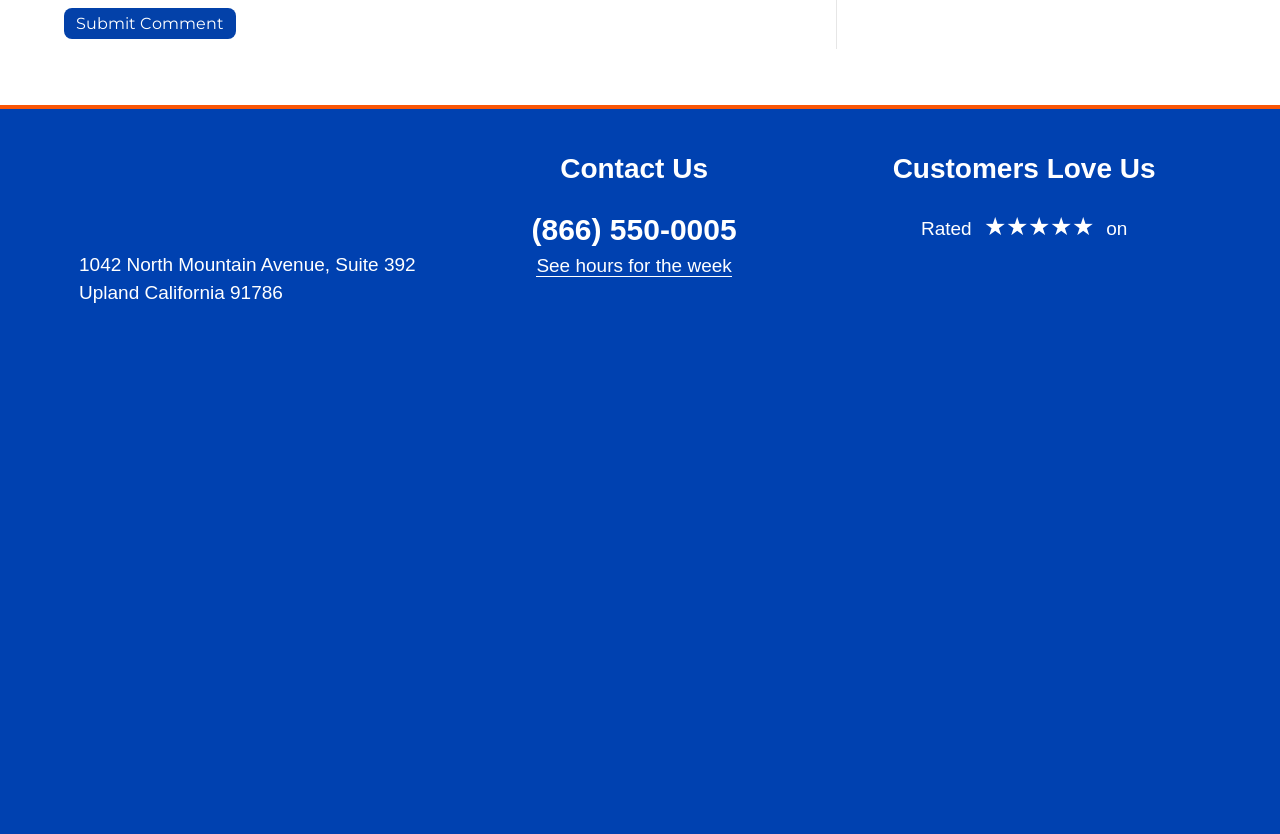What is the company's rating?
Observe the image and answer the question with a one-word or short phrase response.

5 stars